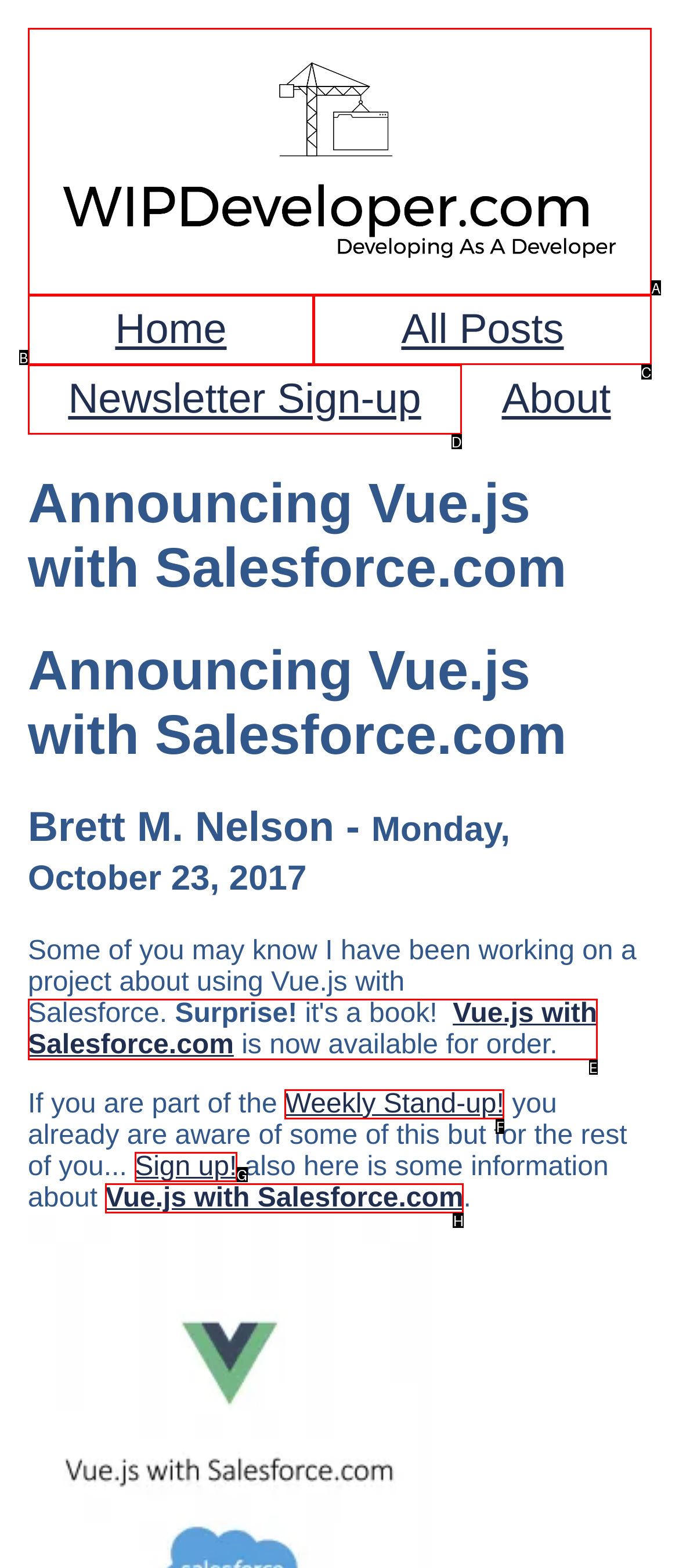Based on the description: Home, identify the matching lettered UI element.
Answer by indicating the letter from the choices.

B